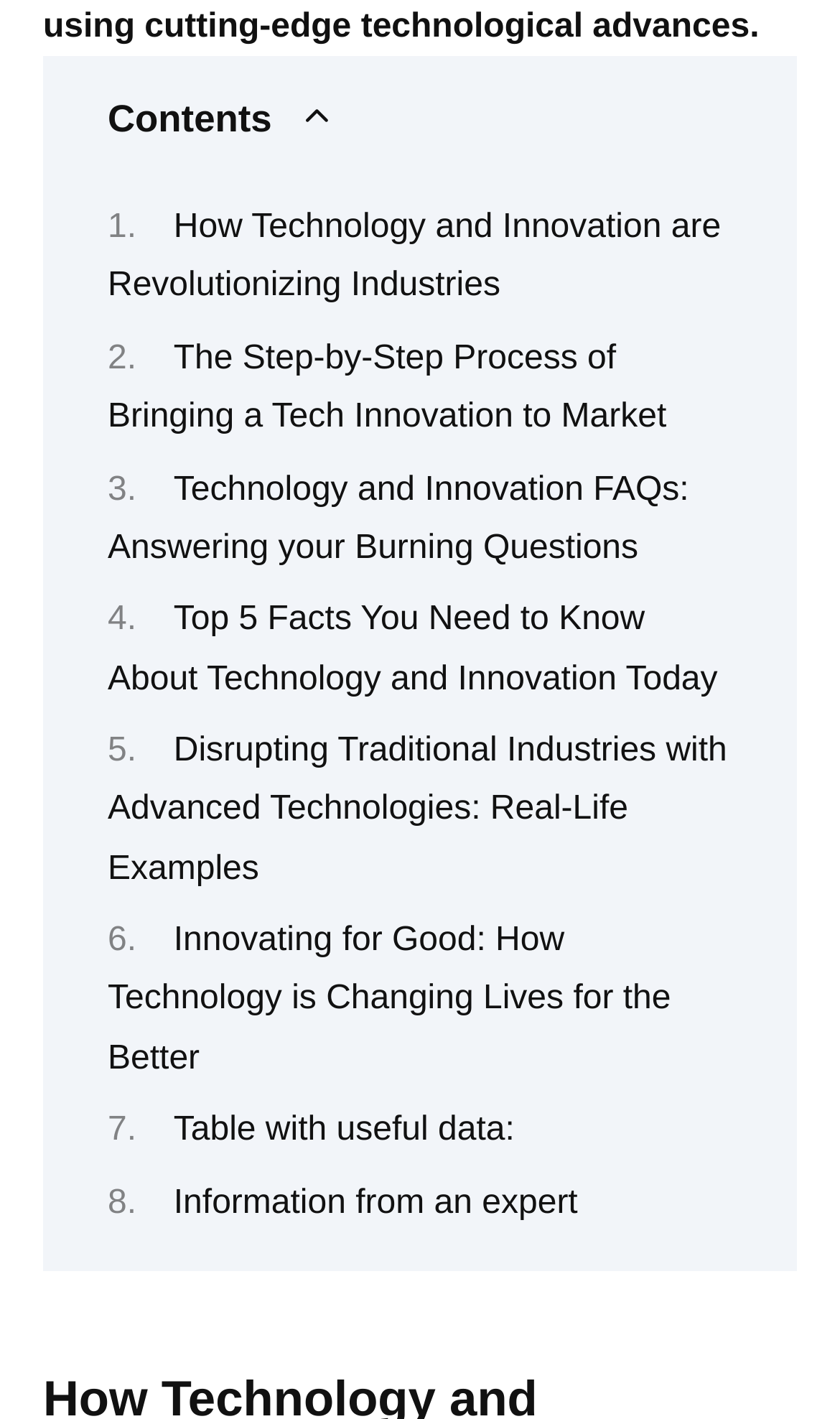Extract the bounding box coordinates for the UI element described as: "Post not marked as liked".

None